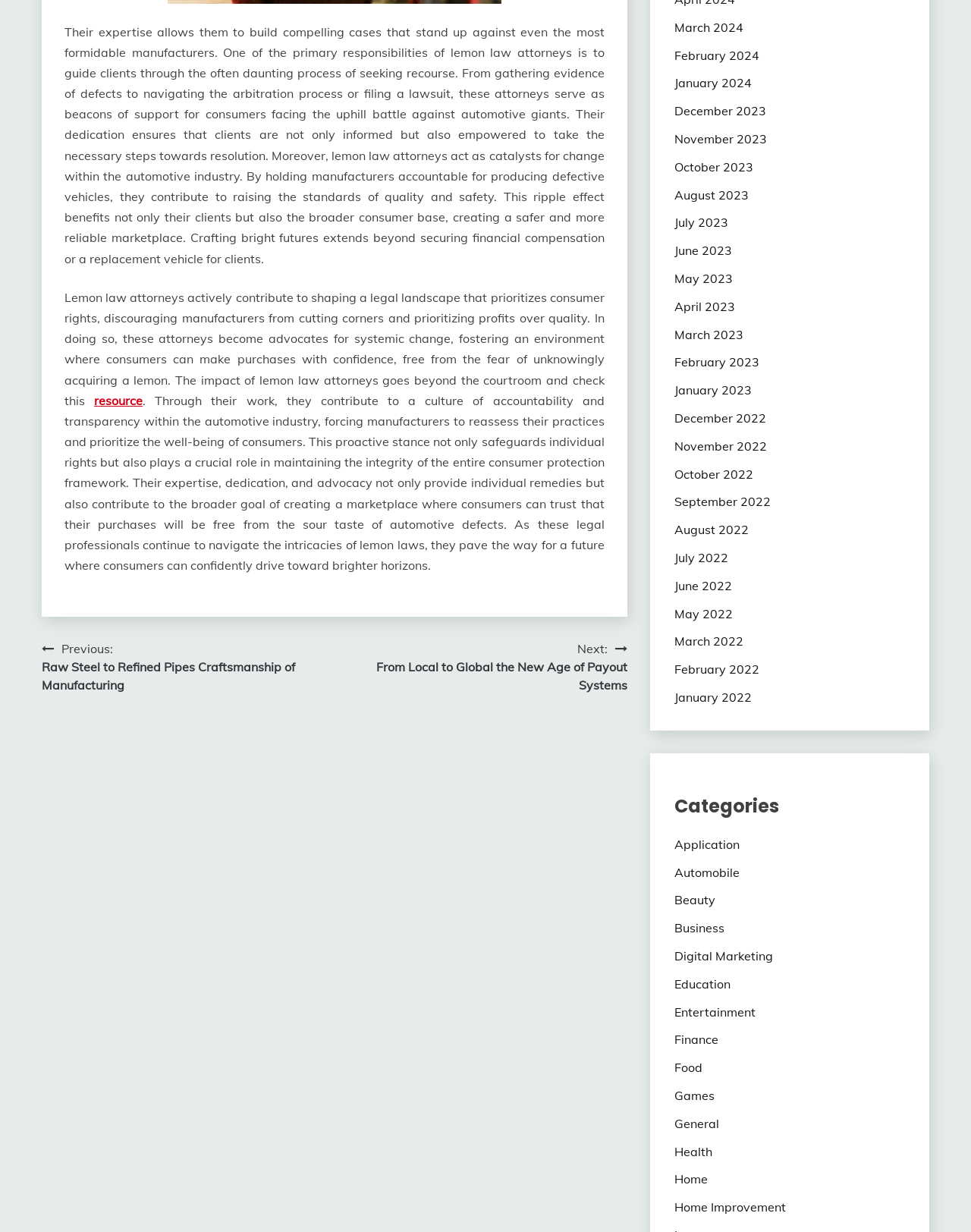Identify the bounding box coordinates of the clickable region required to complete the instruction: "Click on the 'Previous: Raw Steel to Refined Pipes Craftsmanship of Manufacturing' link". The coordinates should be given as four float numbers within the range of 0 and 1, i.e., [left, top, right, bottom].

[0.043, 0.519, 0.344, 0.564]